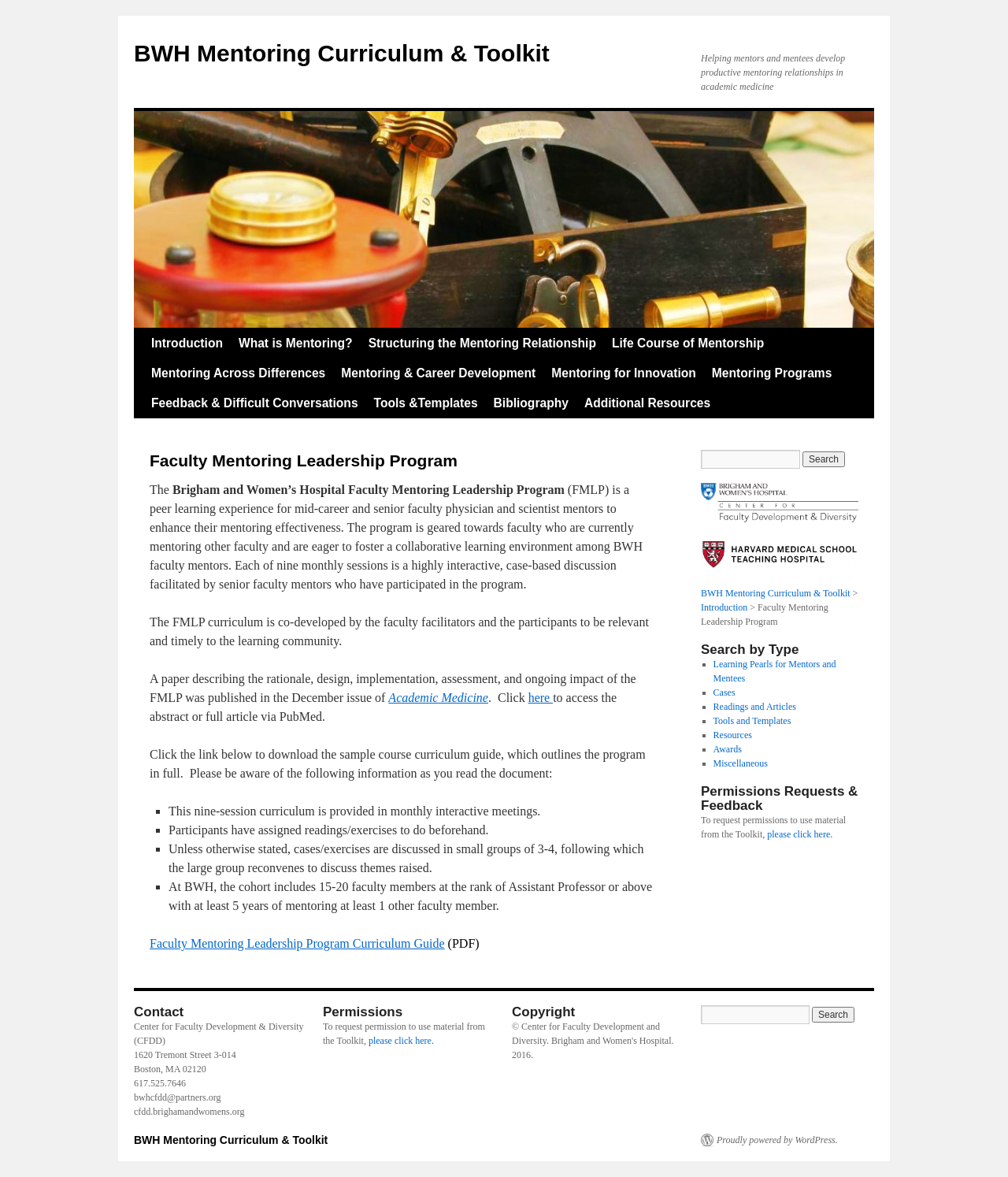Reply to the question with a single word or phrase:
What is the name of the program?

Faculty Mentoring Leadership Program